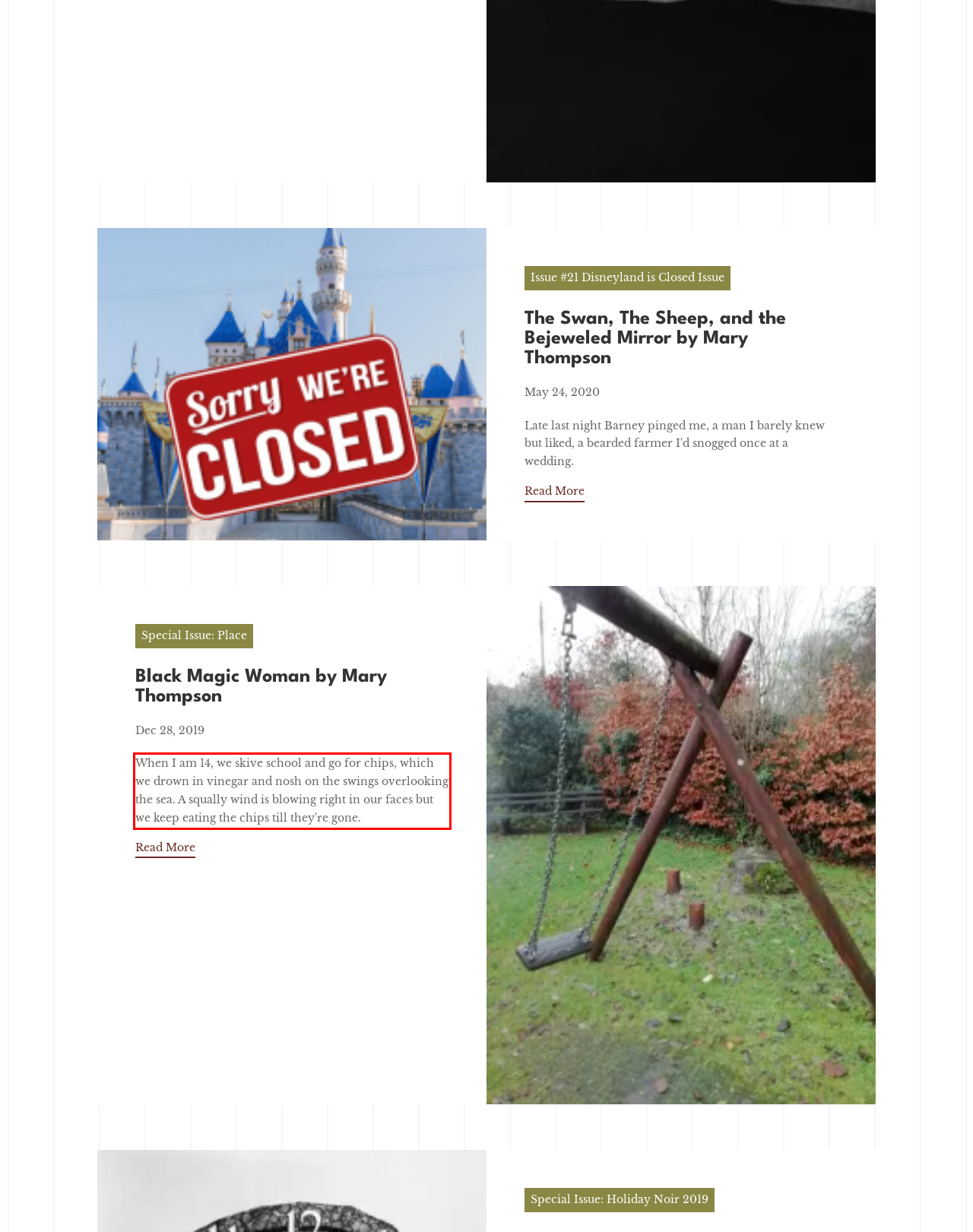You are provided with a screenshot of a webpage featuring a red rectangle bounding box. Extract the text content within this red bounding box using OCR.

When I am 14, we skive school and go for chips, which we drown in vinegar and nosh on the swings overlooking the sea. A squally wind is blowing right in our faces but we keep eating the chips till they're gone.